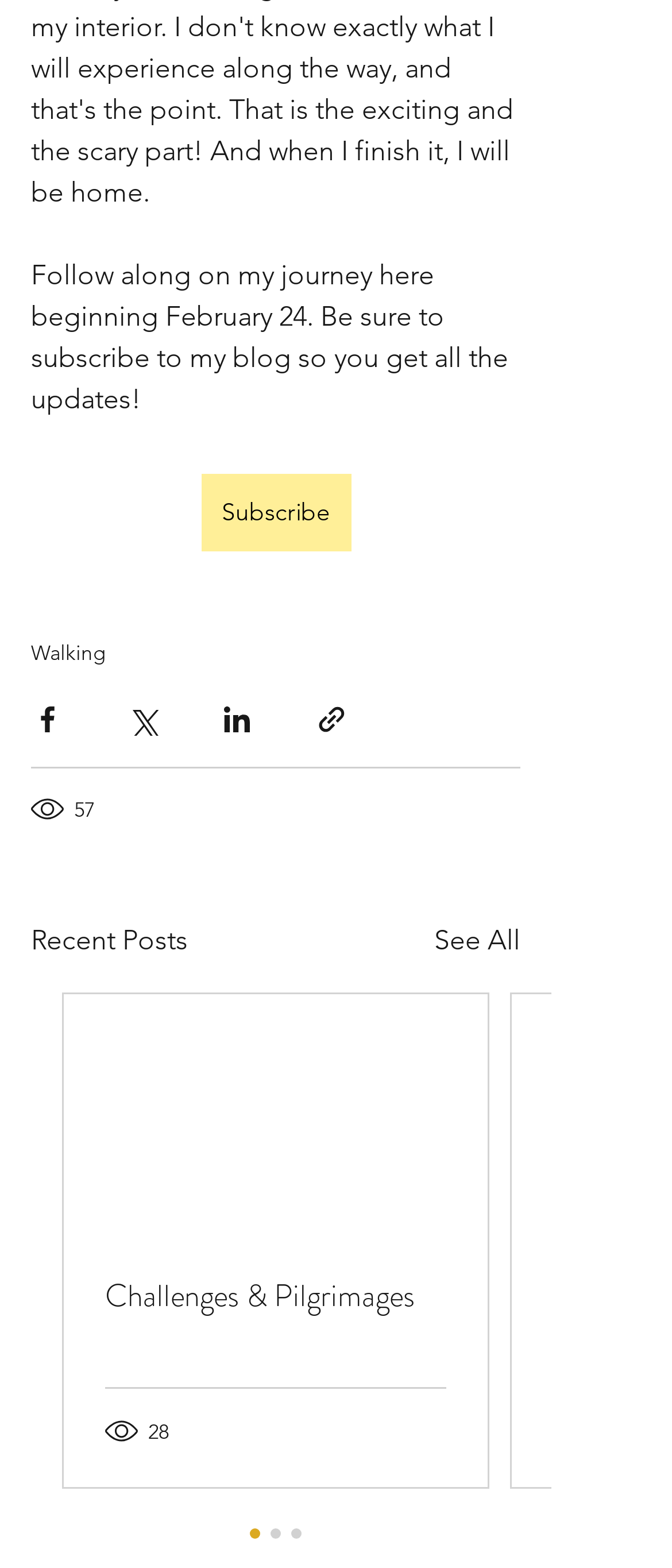Answer this question using a single word or a brief phrase:
What is the category of the second article?

Challenges & Pilgrimages